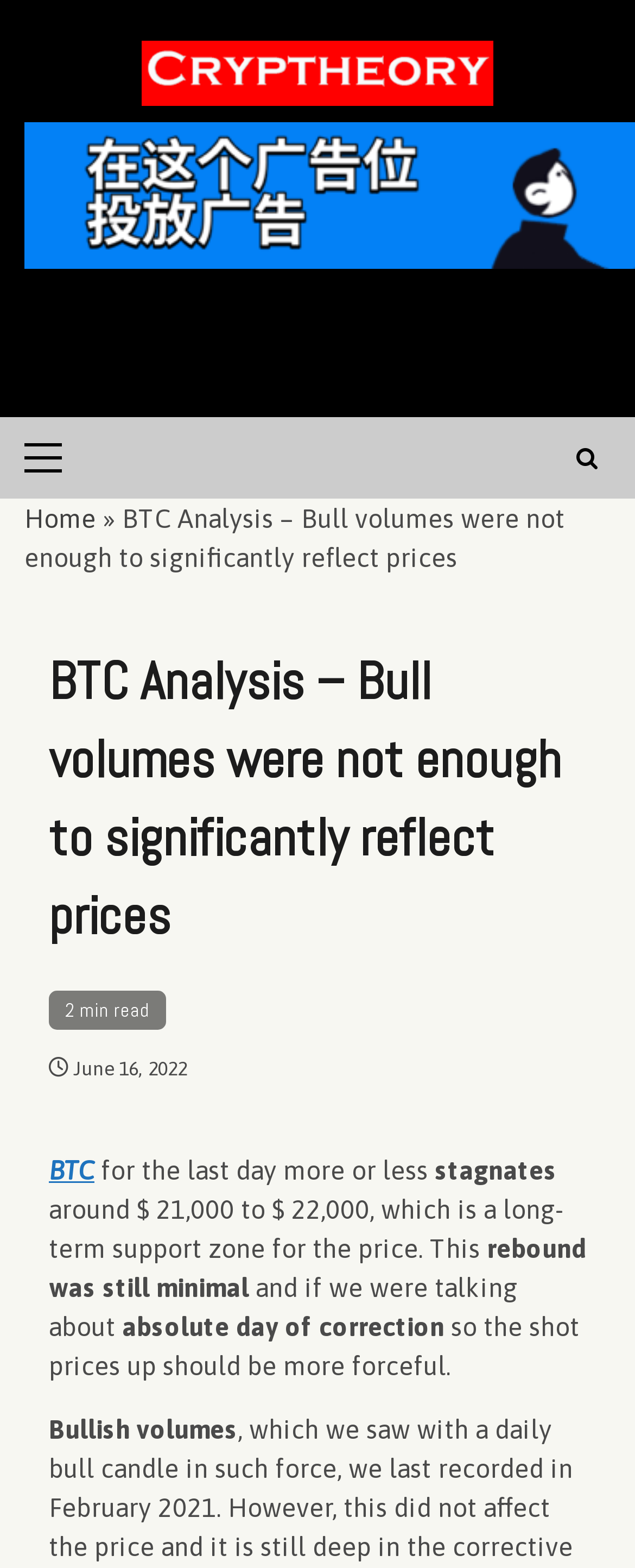What is the sentiment of the article? From the image, respond with a single word or brief phrase.

Bullish